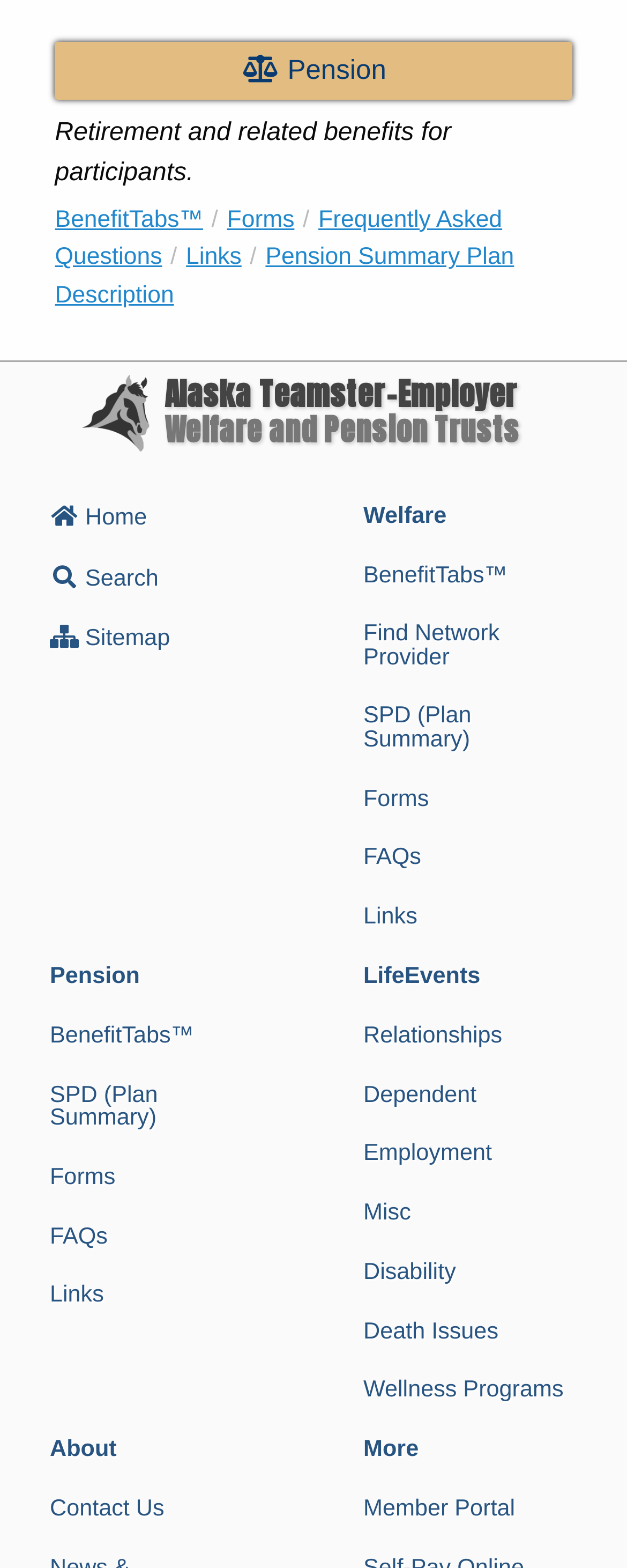Please reply to the following question with a single word or a short phrase:
What is the name of the trust?

Alaska Teamster-Employer Welfare and Pension Trusts